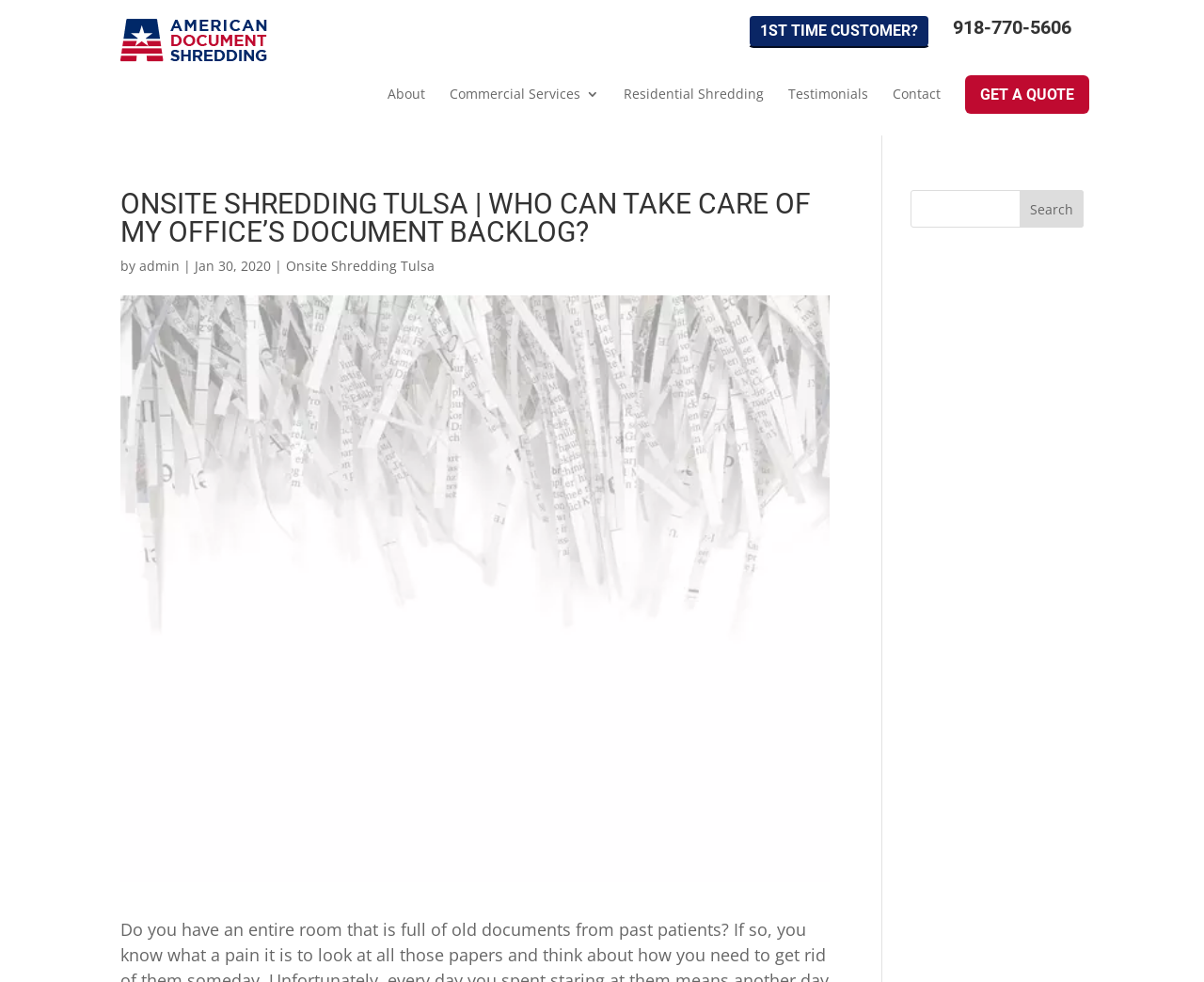Please specify the bounding box coordinates of the area that should be clicked to accomplish the following instruction: "Search for onsite shredding services". The coordinates should consist of four float numbers between 0 and 1, i.e., [left, top, right, bottom].

[0.756, 0.173, 0.9, 0.212]